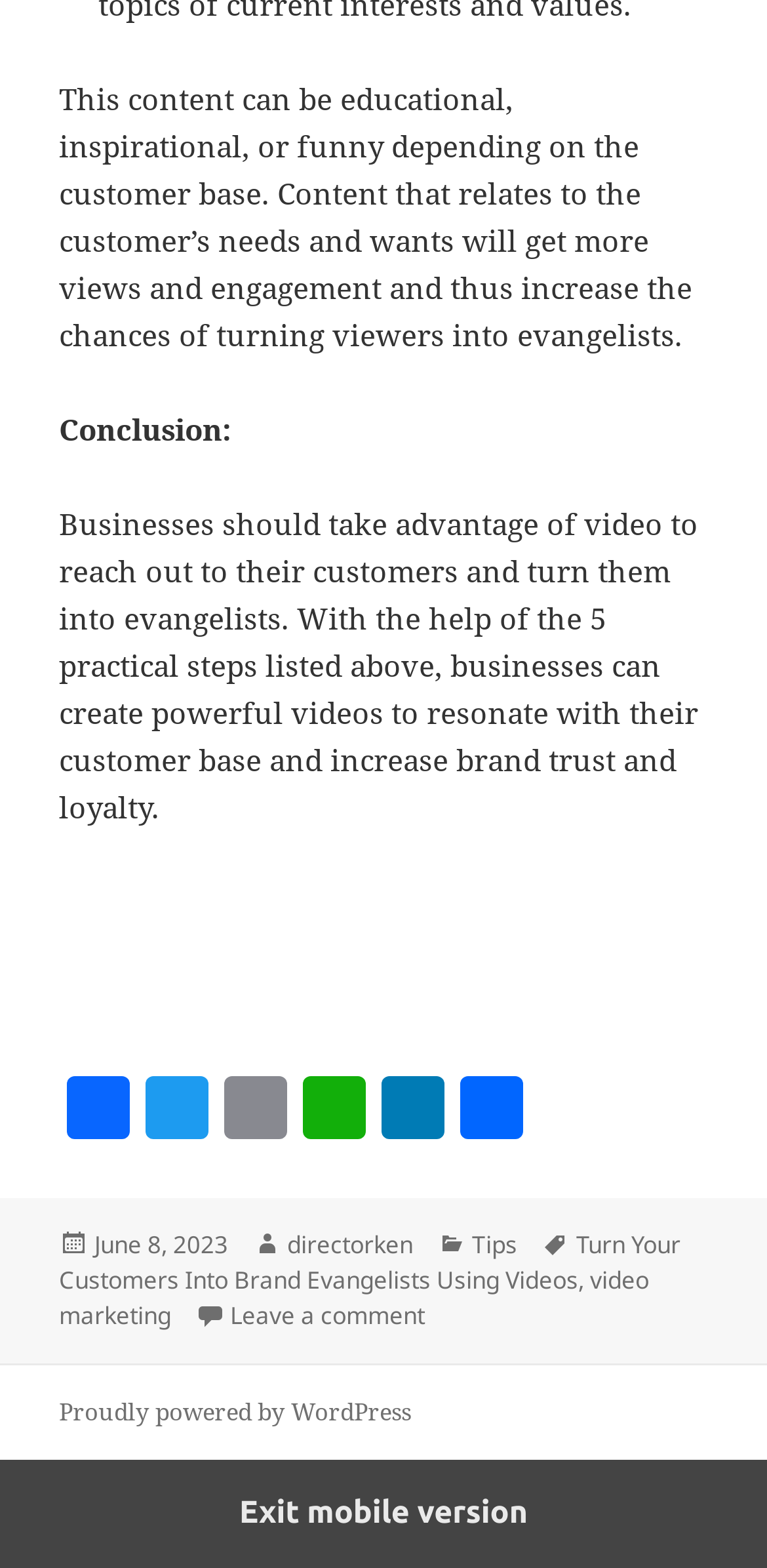Identify the bounding box coordinates of the element that should be clicked to fulfill this task: "View the video". The coordinates should be provided as four float numbers between 0 and 1, i.e., [left, top, right, bottom].

[0.077, 0.559, 0.923, 0.666]